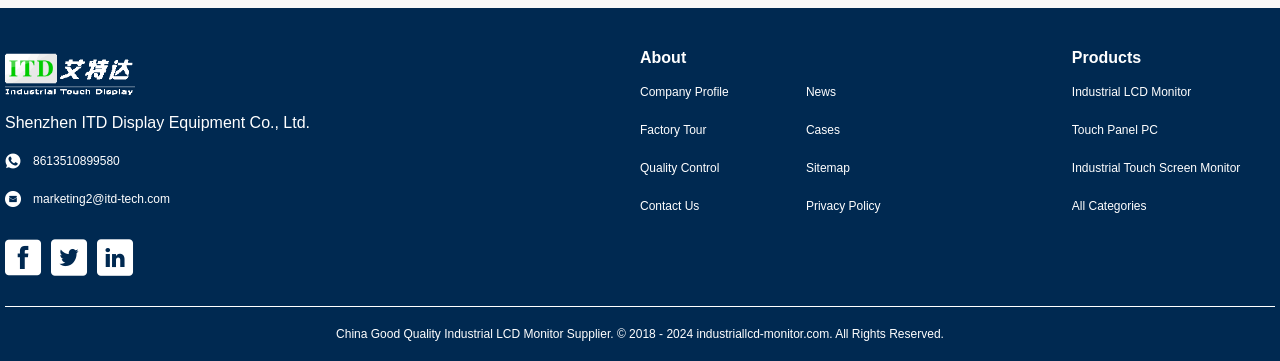Provide the bounding box coordinates in the format (top-left x, top-left y, bottom-right x, bottom-right y). All values are floating point numbers between 0 and 1. Determine the bounding box coordinate of the UI element described as: Industrial Touch Screen Monitor

[0.837, 0.44, 0.996, 0.49]